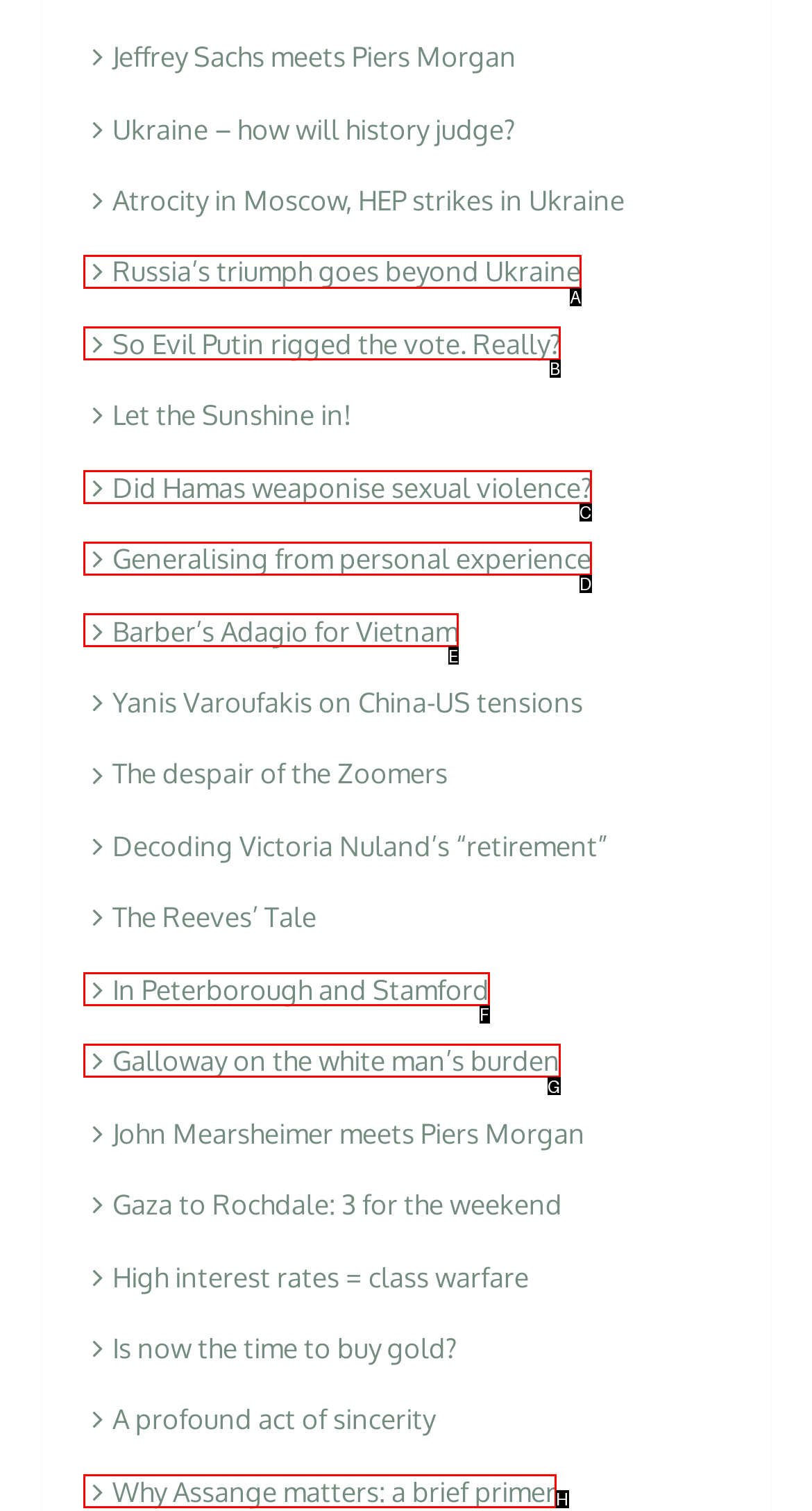Identify the letter of the option that best matches the following description: Generalising from personal experience. Respond with the letter directly.

D